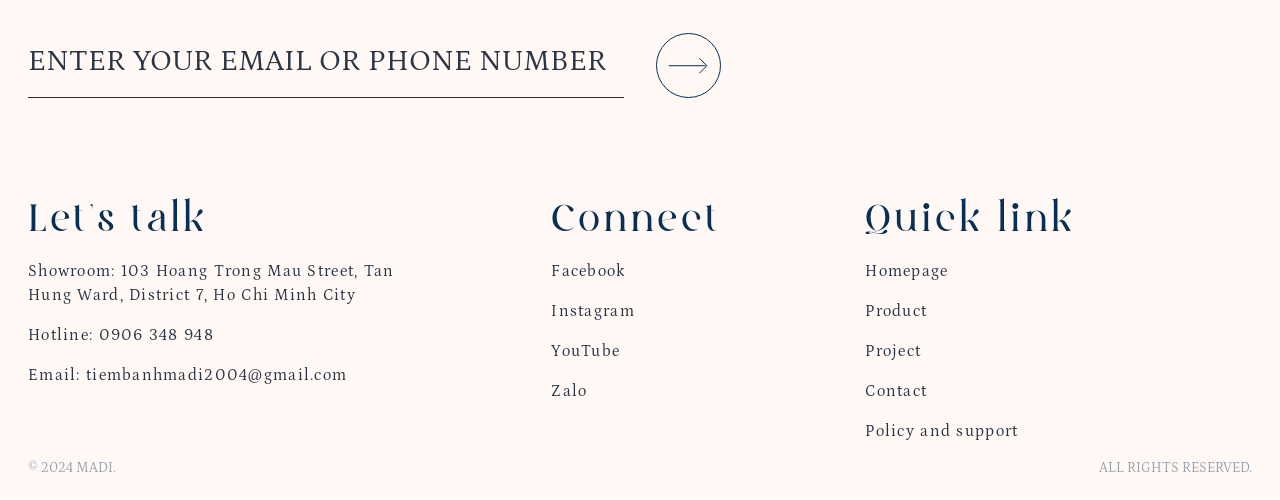What is the company's showroom address?
Provide a detailed answer to the question, using the image to inform your response.

I found the showroom address by looking at the link element with the text 'Showroom: 103 Hoang Trong Mau Street, Tan Hung Ward, District 7, Ho Chi Minh City' which is located at the top-left section of the webpage.